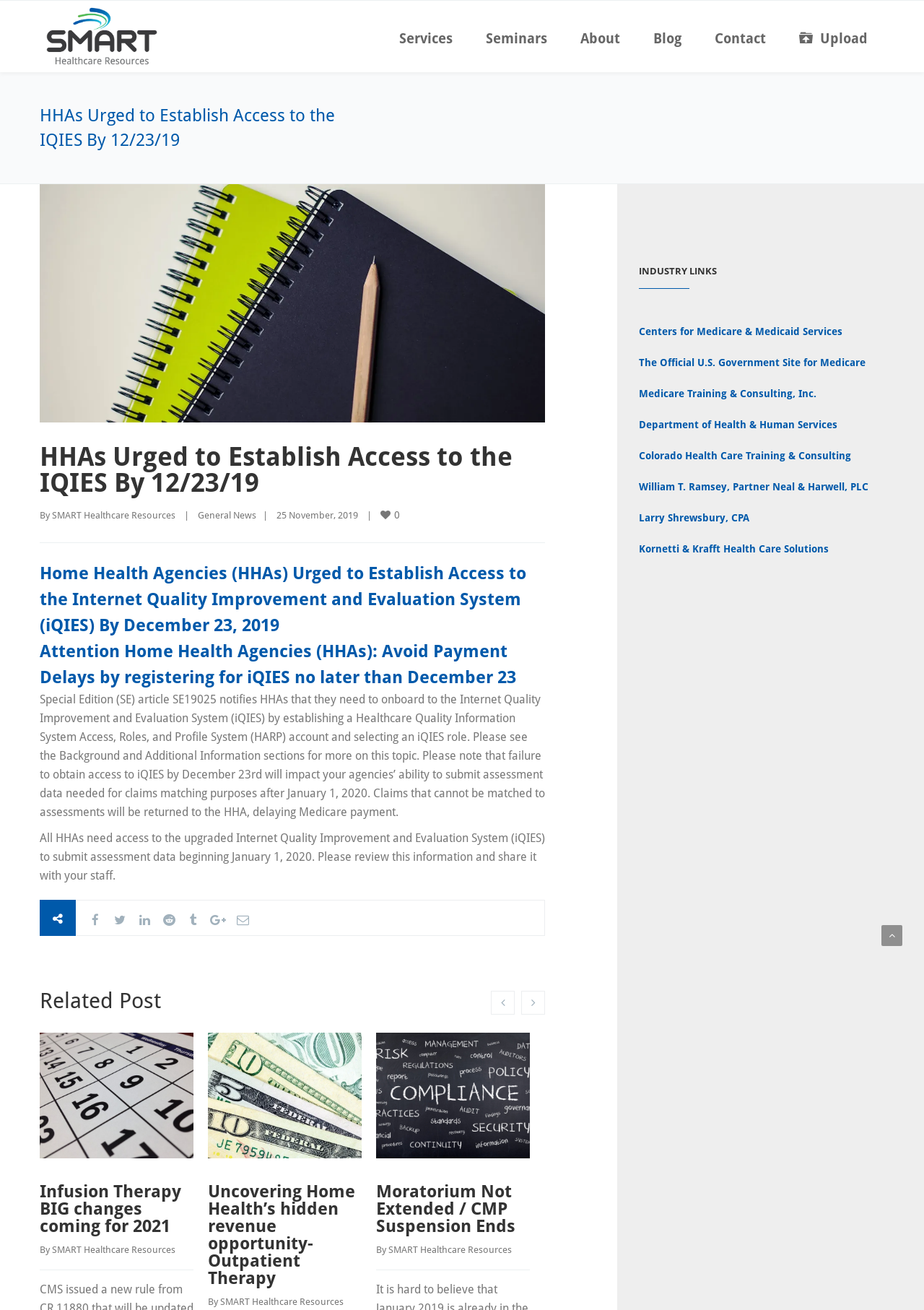Extract the primary headline from the webpage and present its text.

HHAs Urged to Establish Access to the IQIES By 12/23/19